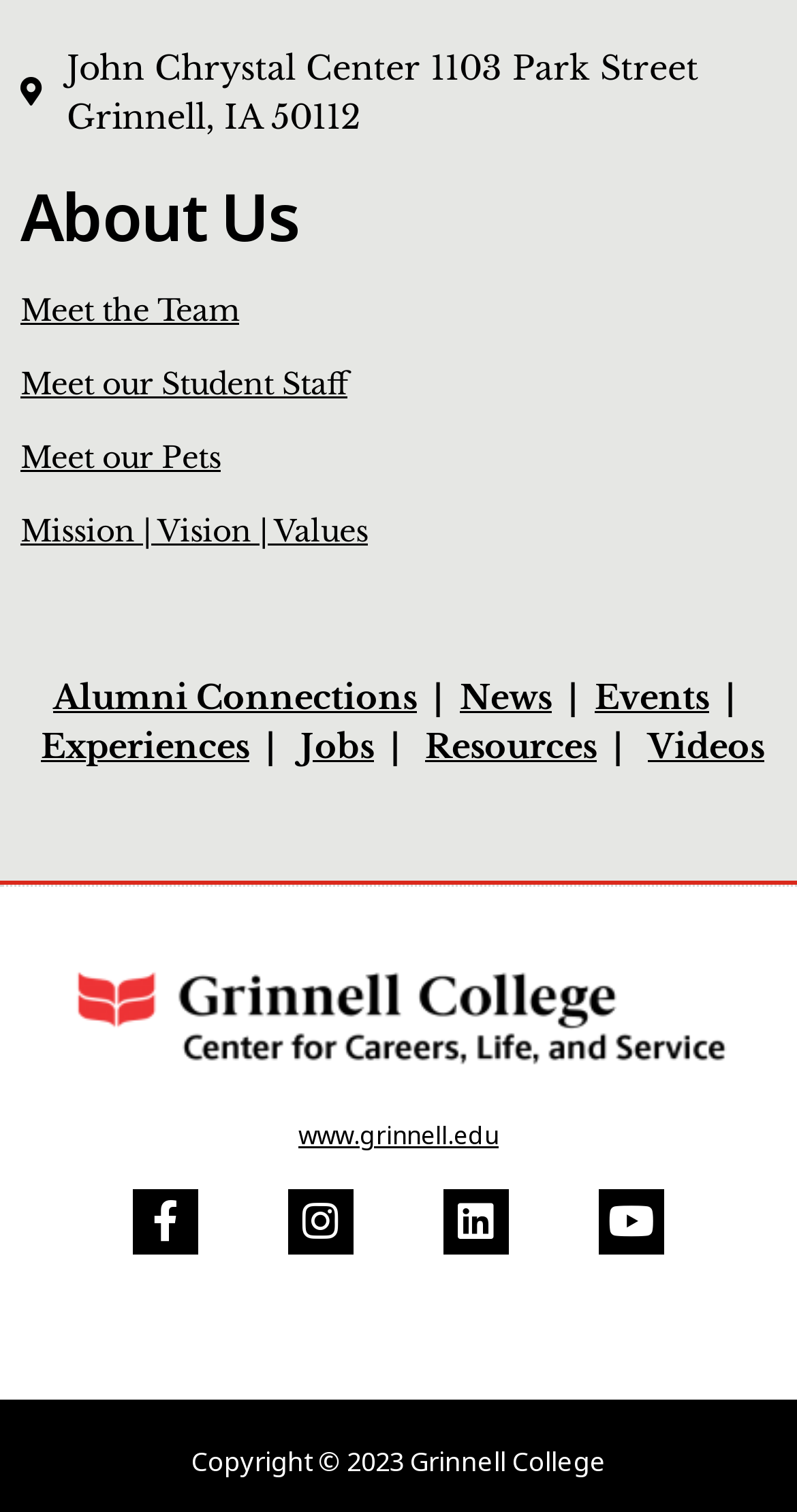Respond to the question below with a single word or phrase: How many social media links are there at the bottom of the page?

4